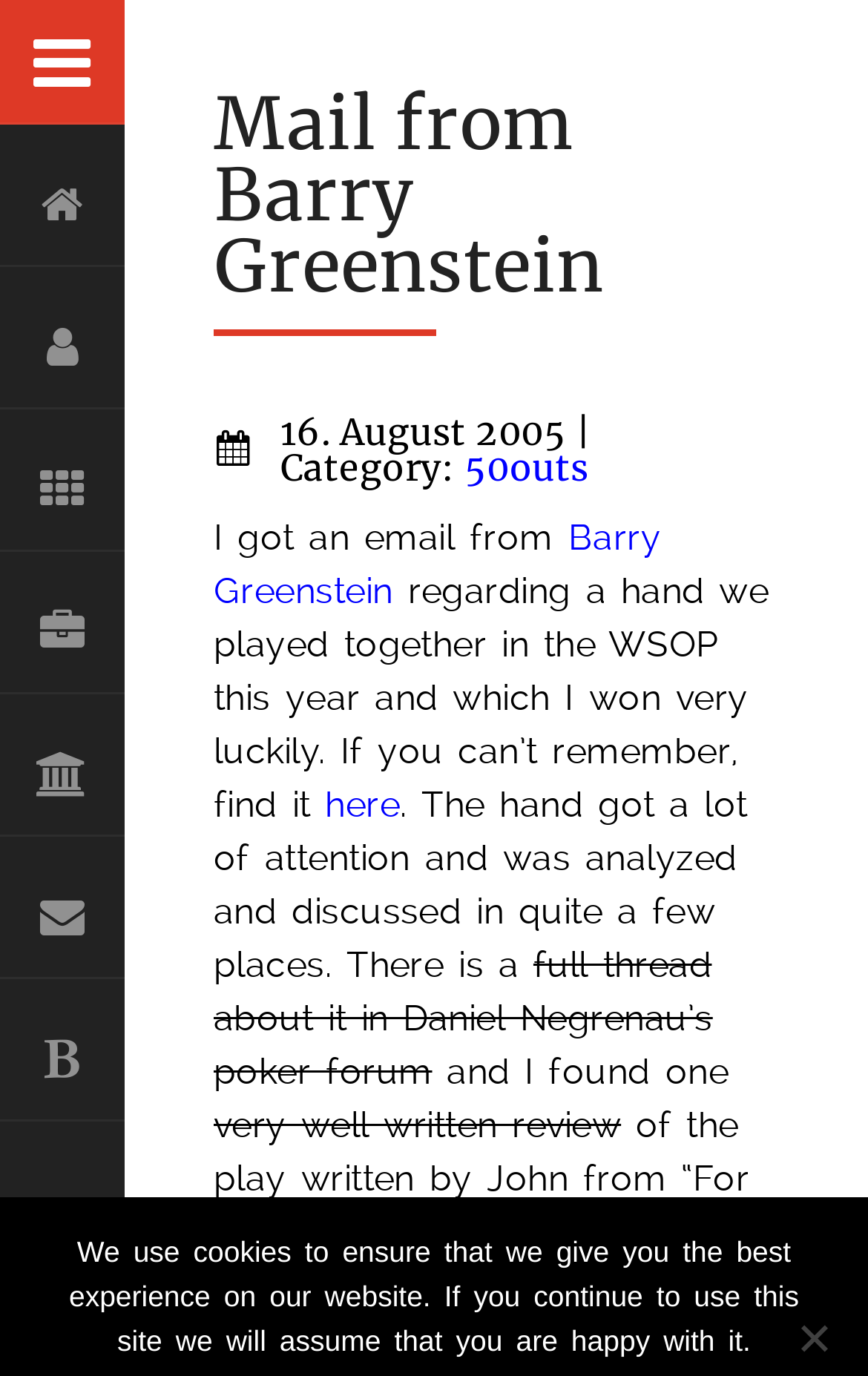Could you find the bounding box coordinates of the clickable area to complete this instruction: "Go to the CONTACT page"?

[0.0, 0.621, 0.144, 0.712]